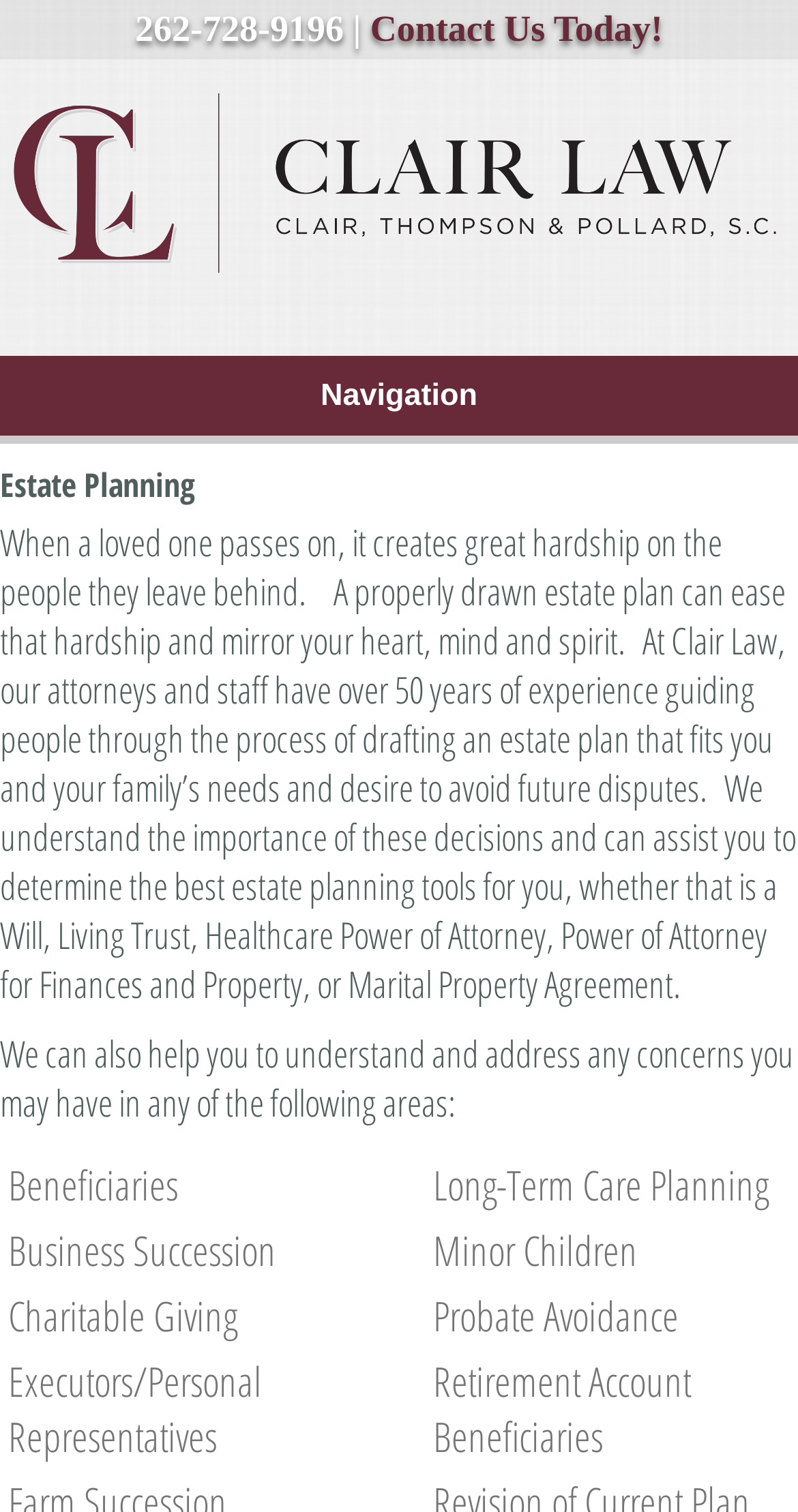What is the phone number on the webpage?
Carefully examine the image and provide a detailed answer to the question.

I found the phone number by looking at the StaticText element with the text '262-728-9196 |' at coordinates [0.169, 0.005, 0.464, 0.032].